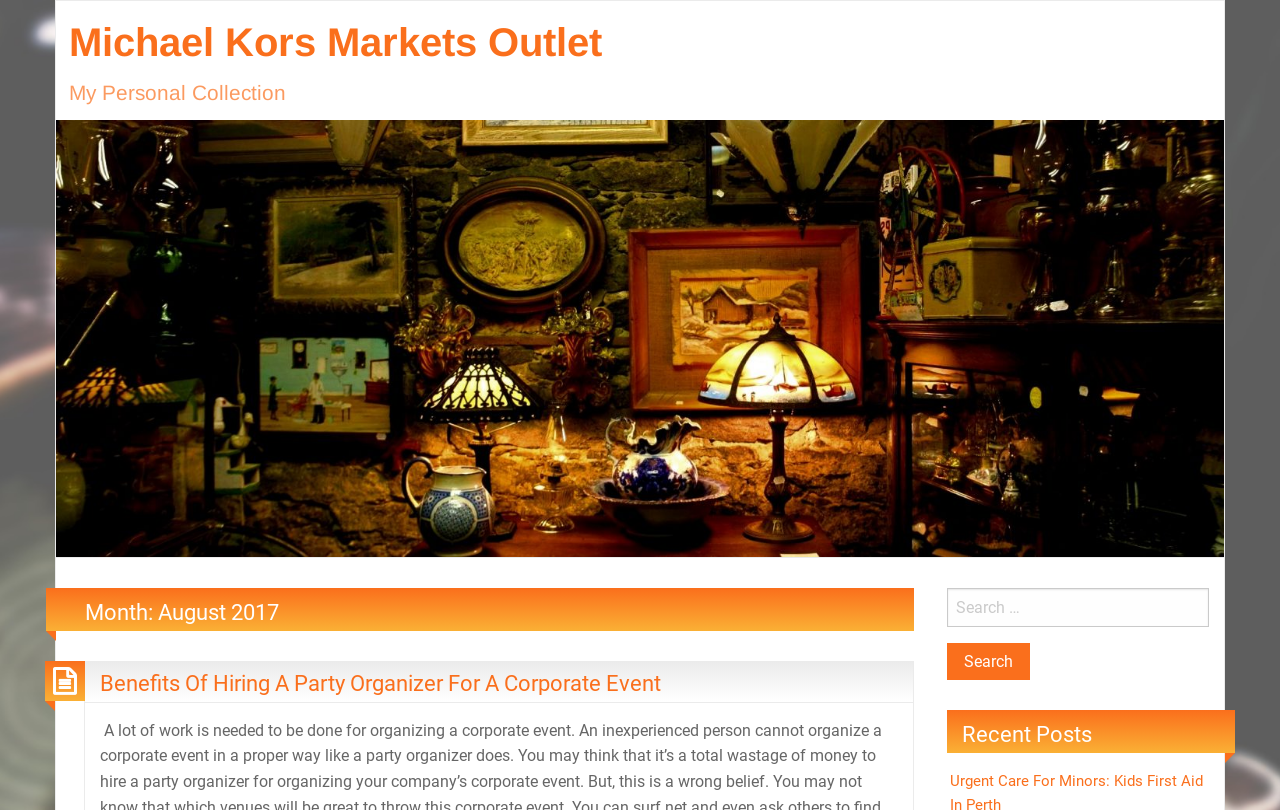Based on the image, give a detailed response to the question: What is the category of posts mentioned on the webpage?

The webpage has a static text 'Recent Posts' which suggests that it is a category or section of posts, possibly related to Michael Kors Markets Outlet.